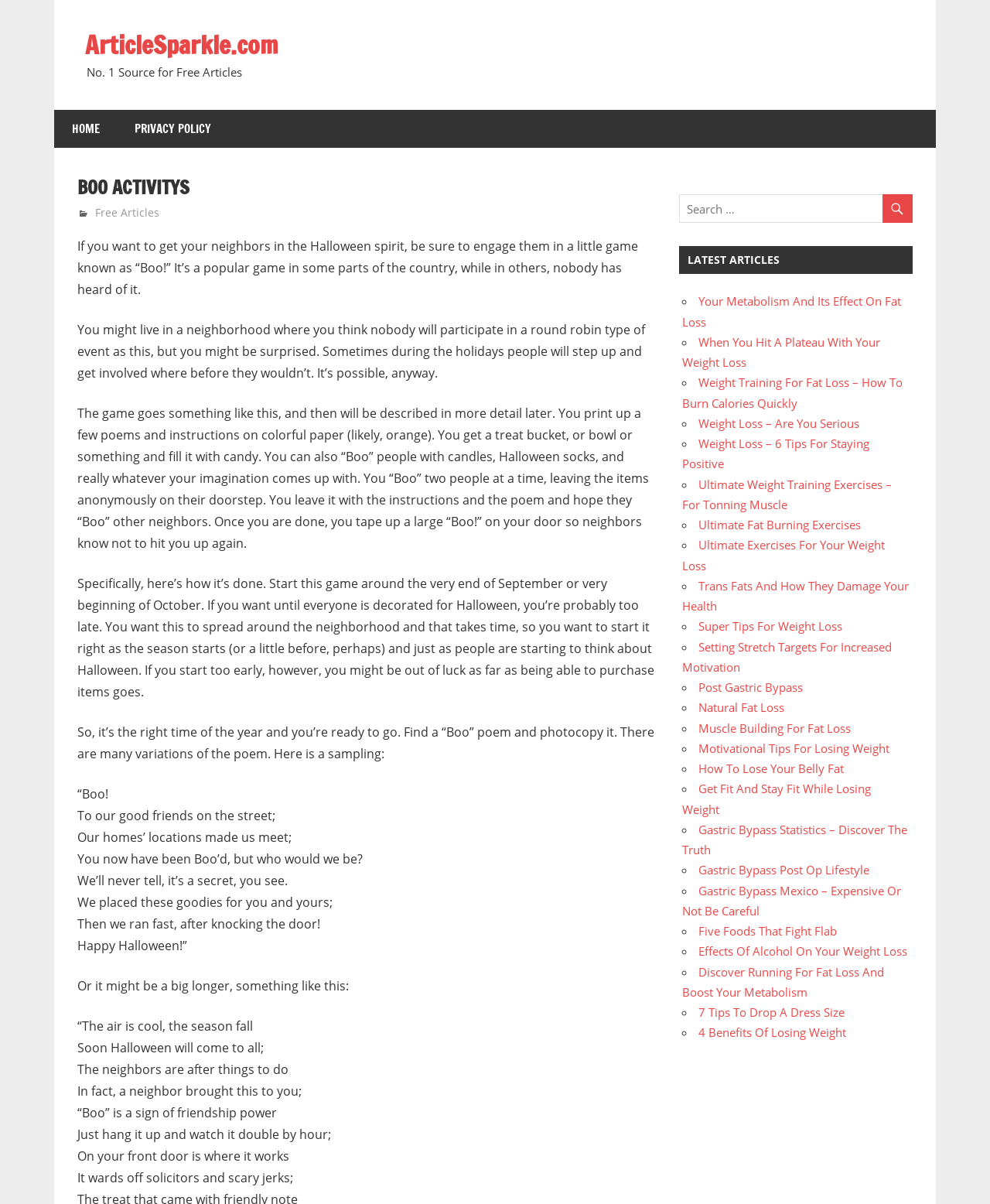What is the name of the website?
Look at the screenshot and respond with a single word or phrase.

ArticleSparkle.com